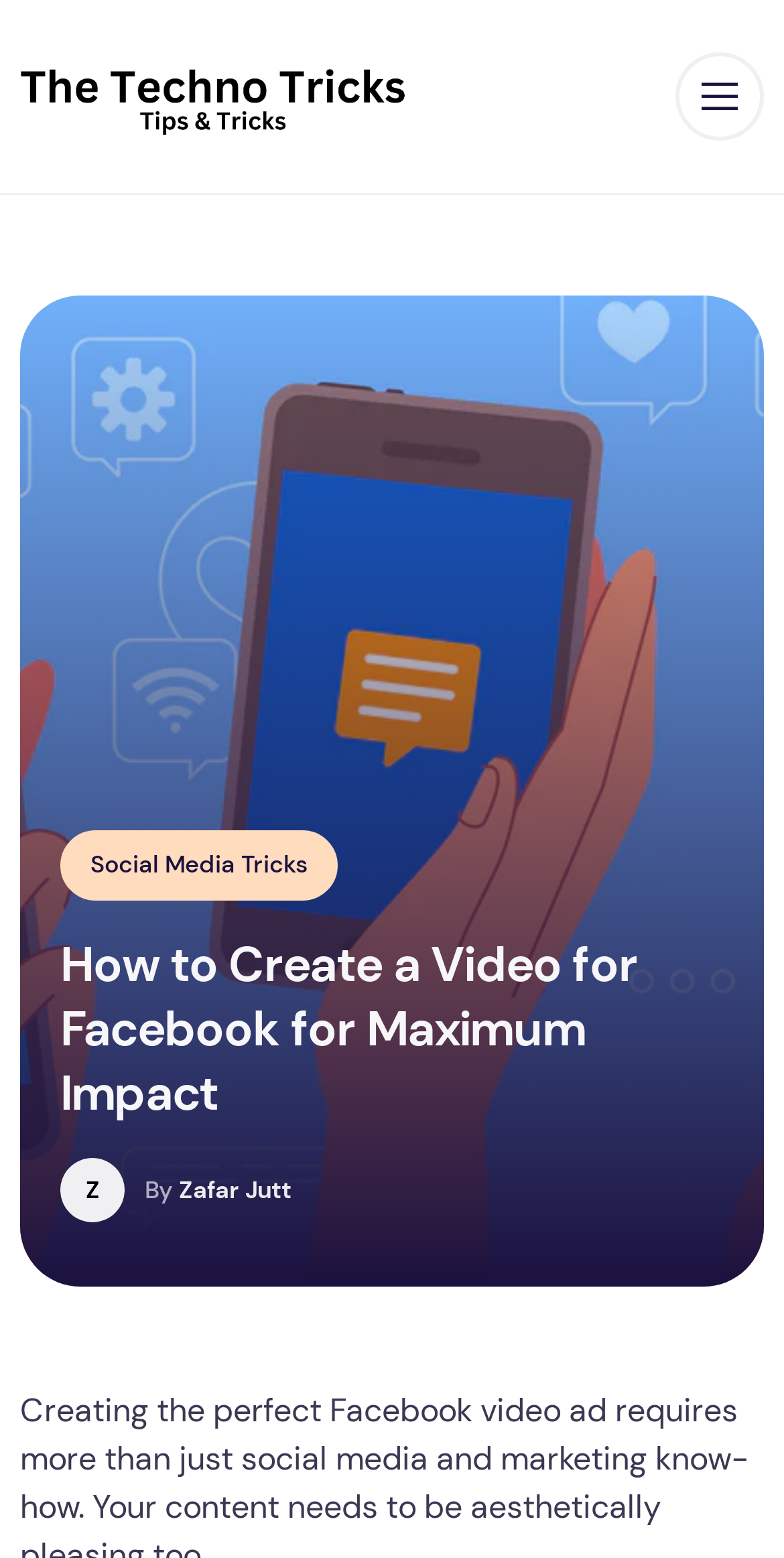What is the topic of the article?
Answer the question in a detailed and comprehensive manner.

I inferred the topic by reading the main heading 'How to Create a Video for Facebook for Maximum Impact' and understanding that the article is about creating effective Facebook videos.